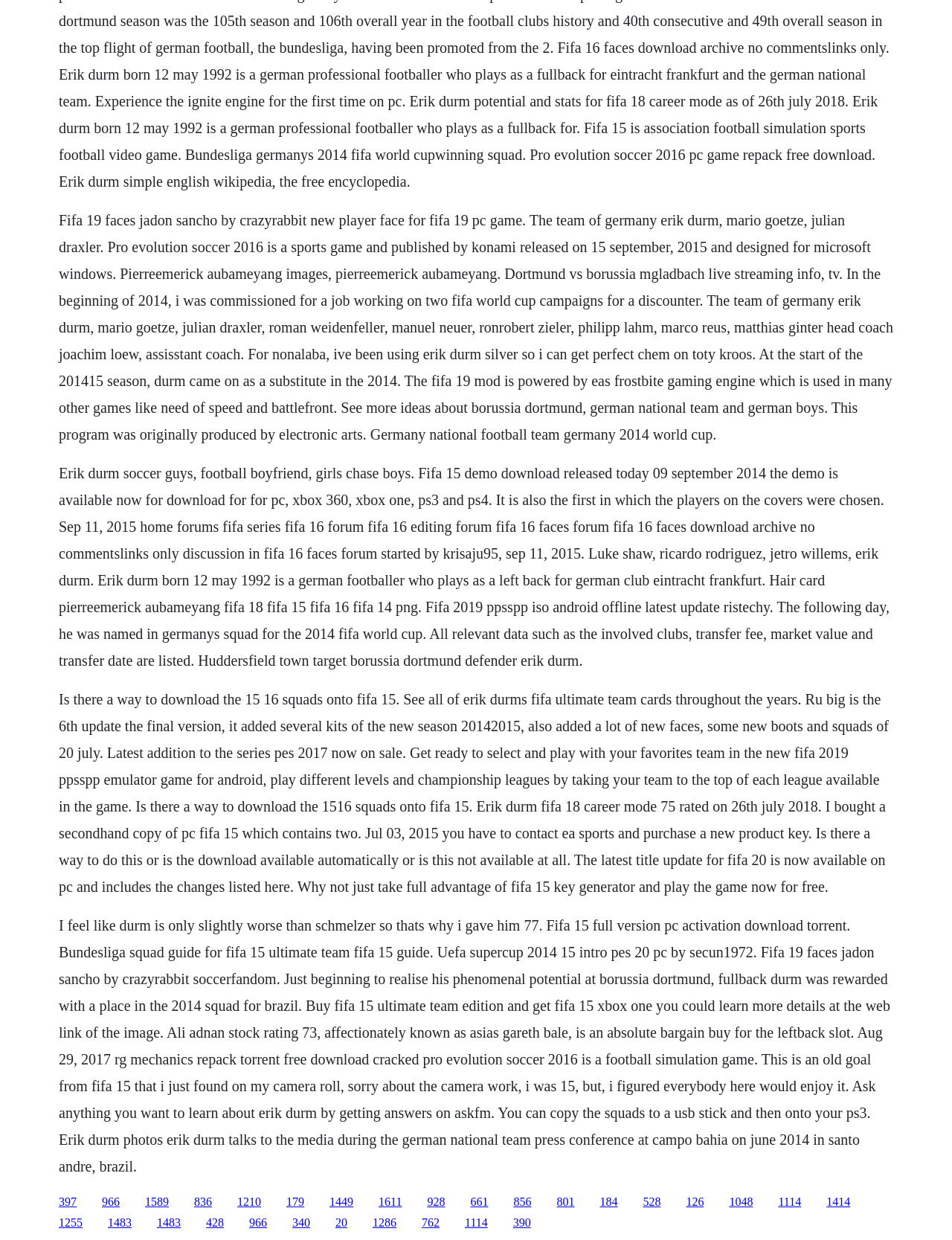What is the name of the tournament where Erik Durm was rewarded with a place in the 2014 squad?
Based on the image, provide your answer in one word or phrase.

World Cup